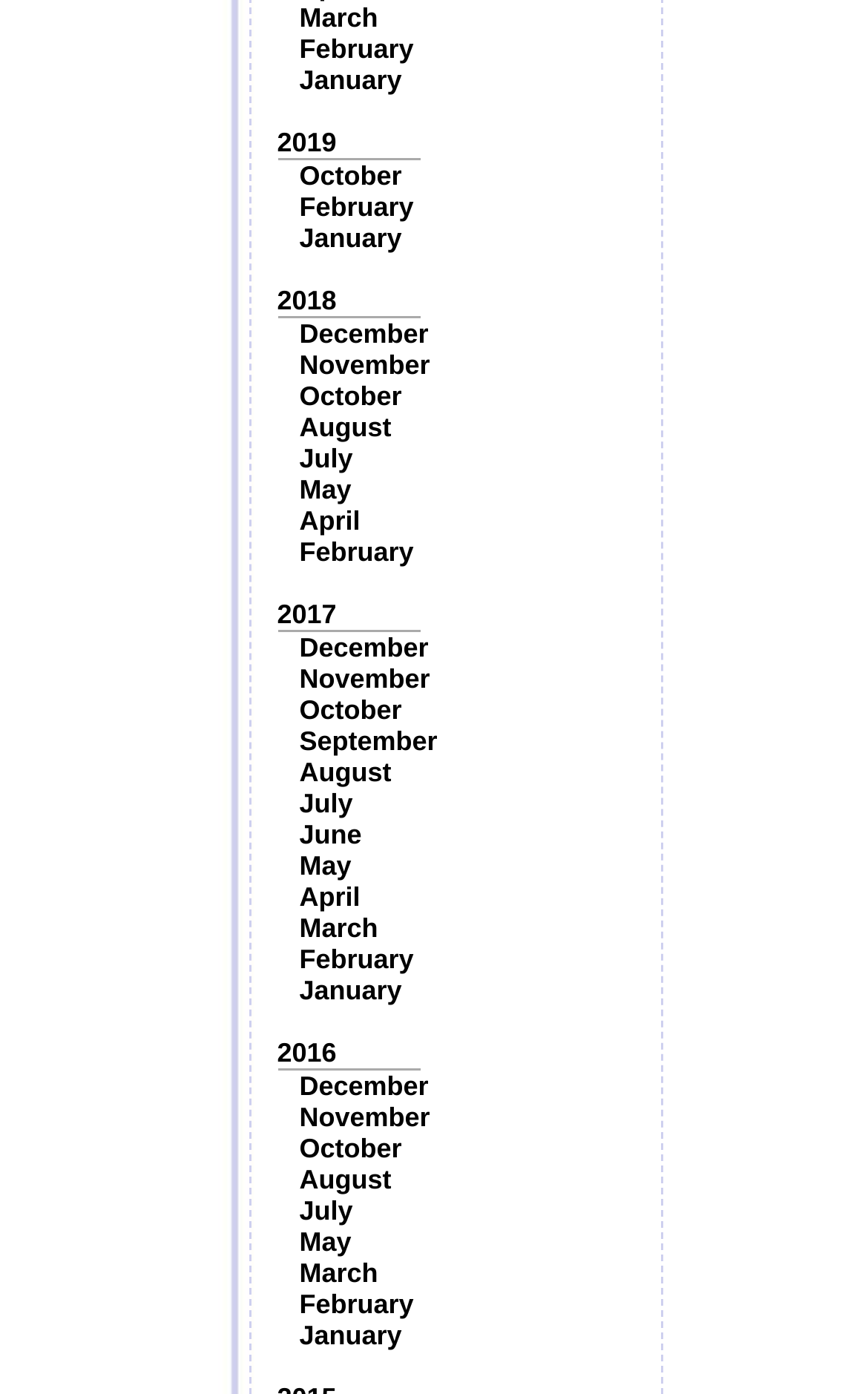Please specify the bounding box coordinates of the clickable section necessary to execute the following command: "View January 2019".

[0.345, 0.046, 0.463, 0.069]